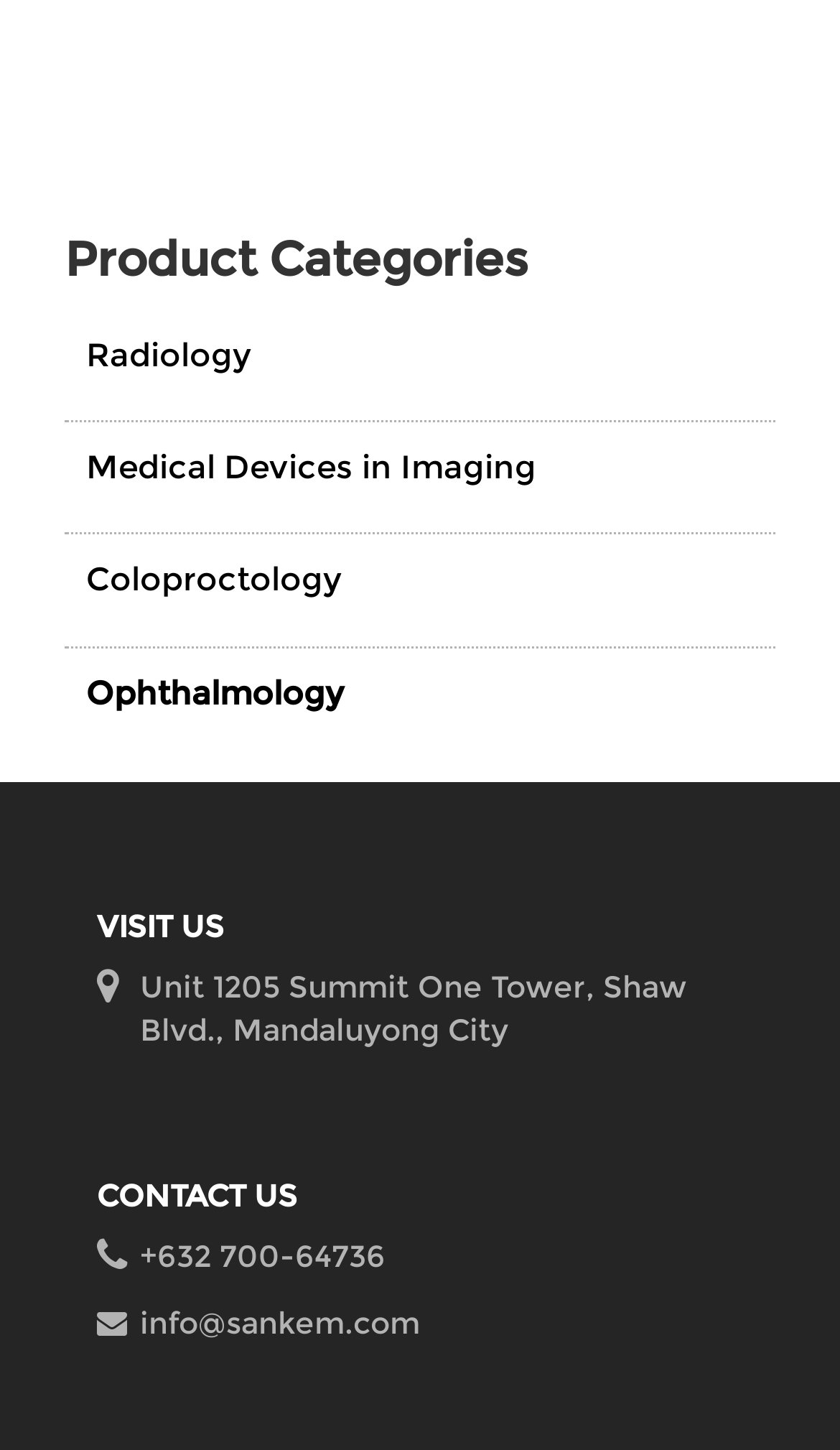What is the email address of the company?
Answer the question in a detailed and comprehensive manner.

The email address is listed under the 'CONTACT US' section, which provides the contact information of the company.